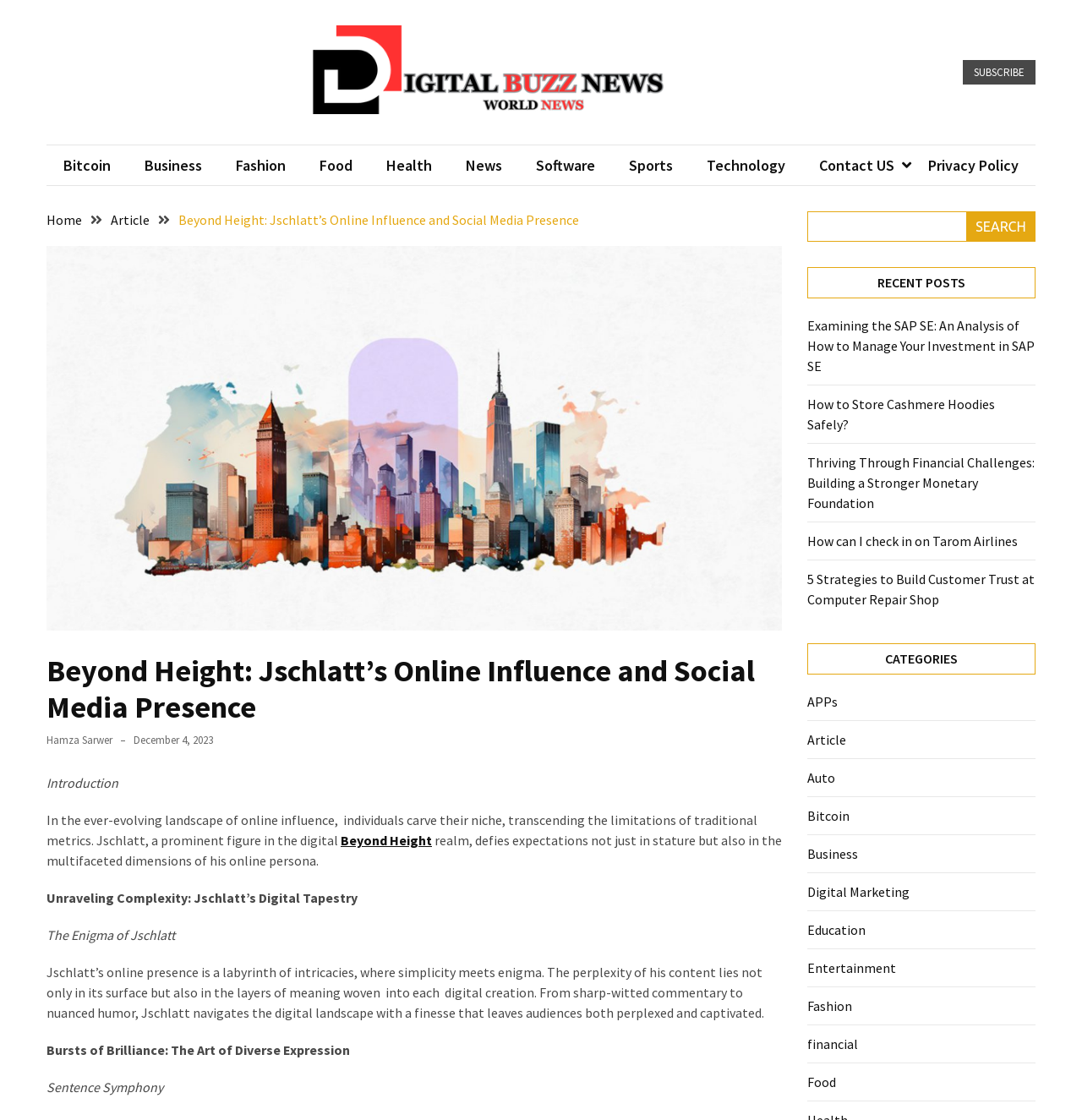Can you specify the bounding box coordinates of the area that needs to be clicked to fulfill the following instruction: "Search for something"?

[0.746, 0.189, 0.957, 0.216]